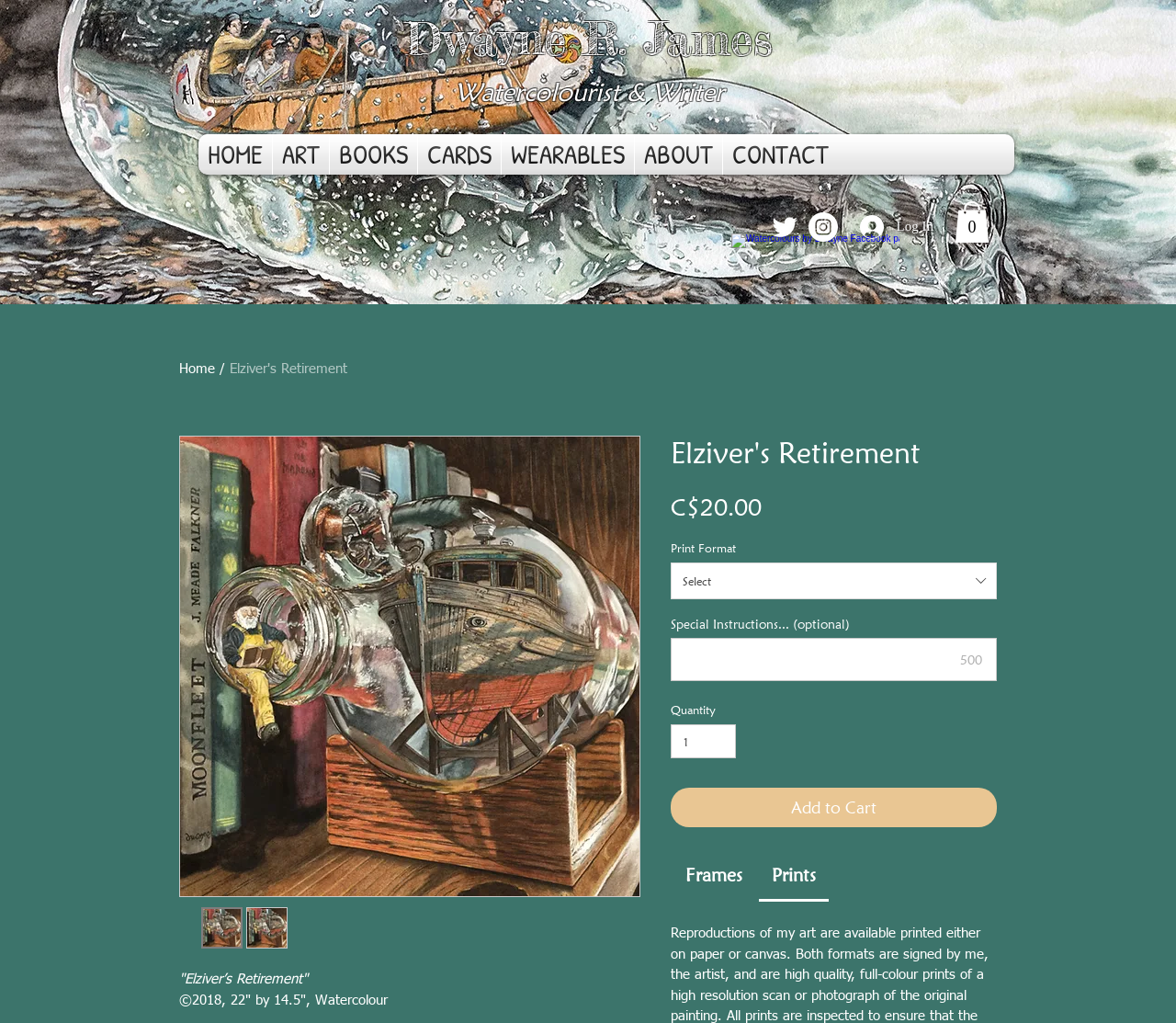Determine the bounding box coordinates of the area to click in order to meet this instruction: "Click the 'HOME' link".

[0.169, 0.131, 0.231, 0.171]